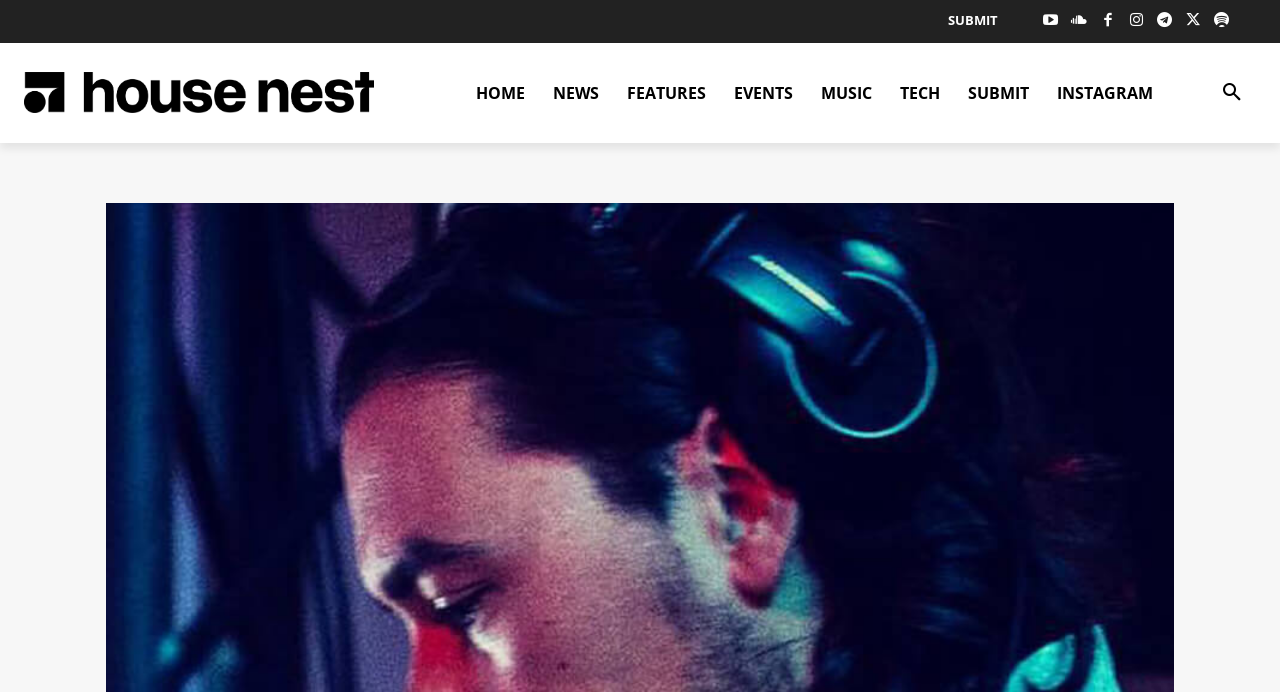Give a one-word or short-phrase answer to the following question: 
How many social media links are present?

1